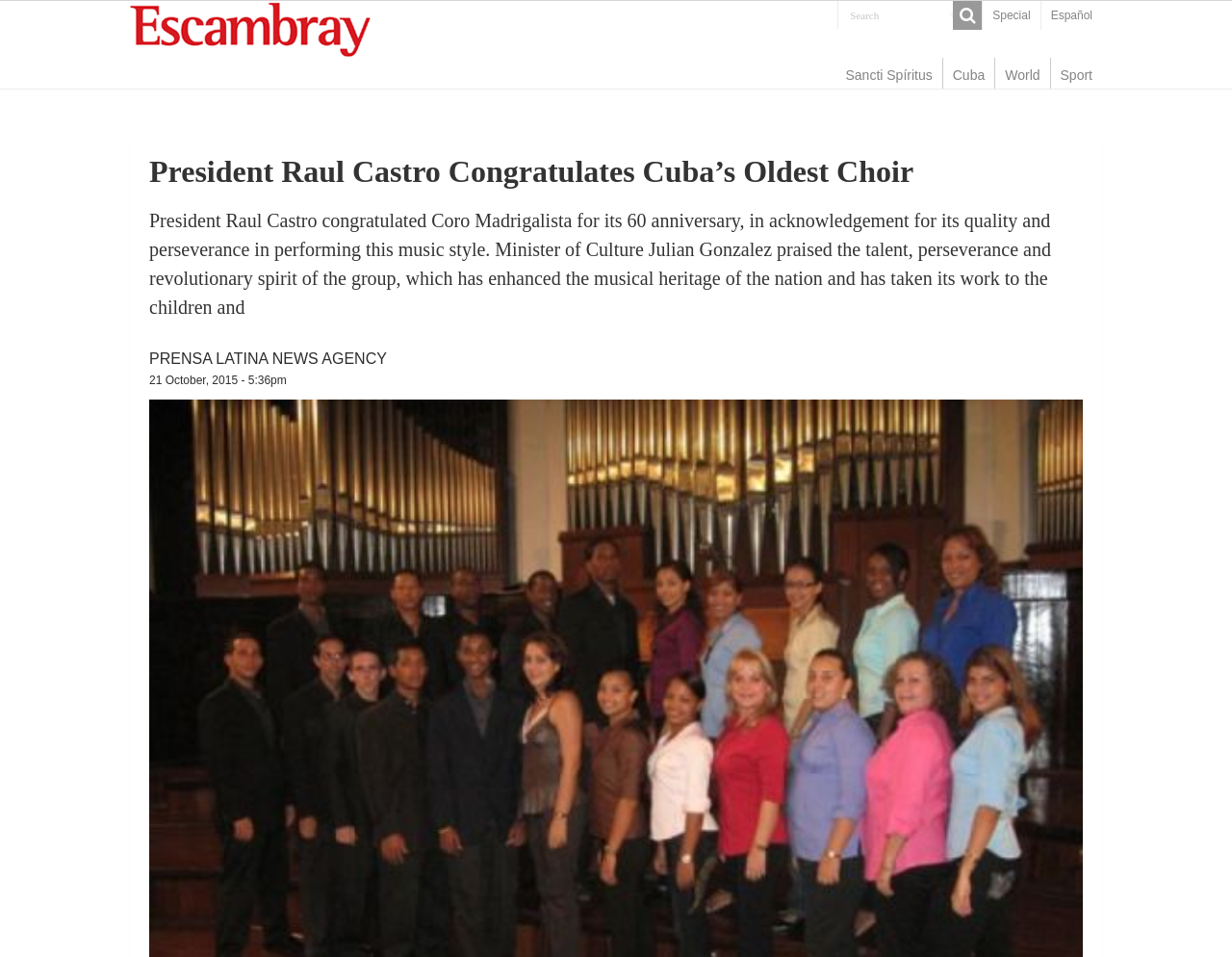Analyze the image and provide a detailed answer to the question: What is the date of the article?

The answer can be found in the link element which provides the date of the article. The link element has the text '21 October, 2015 - 5:36pm'.